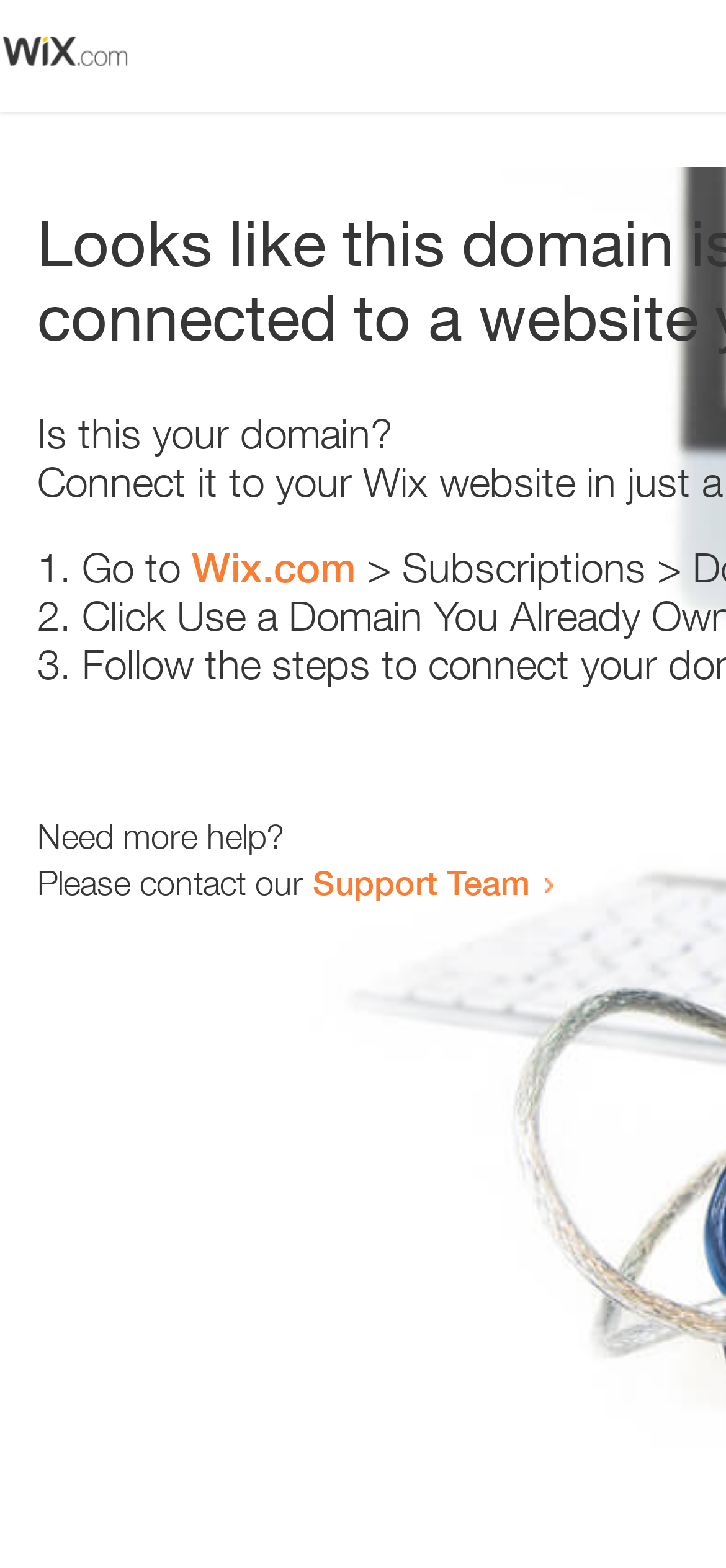What is the contact option for needing more help?
Using the image, provide a concise answer in one word or a short phrase.

Support Team